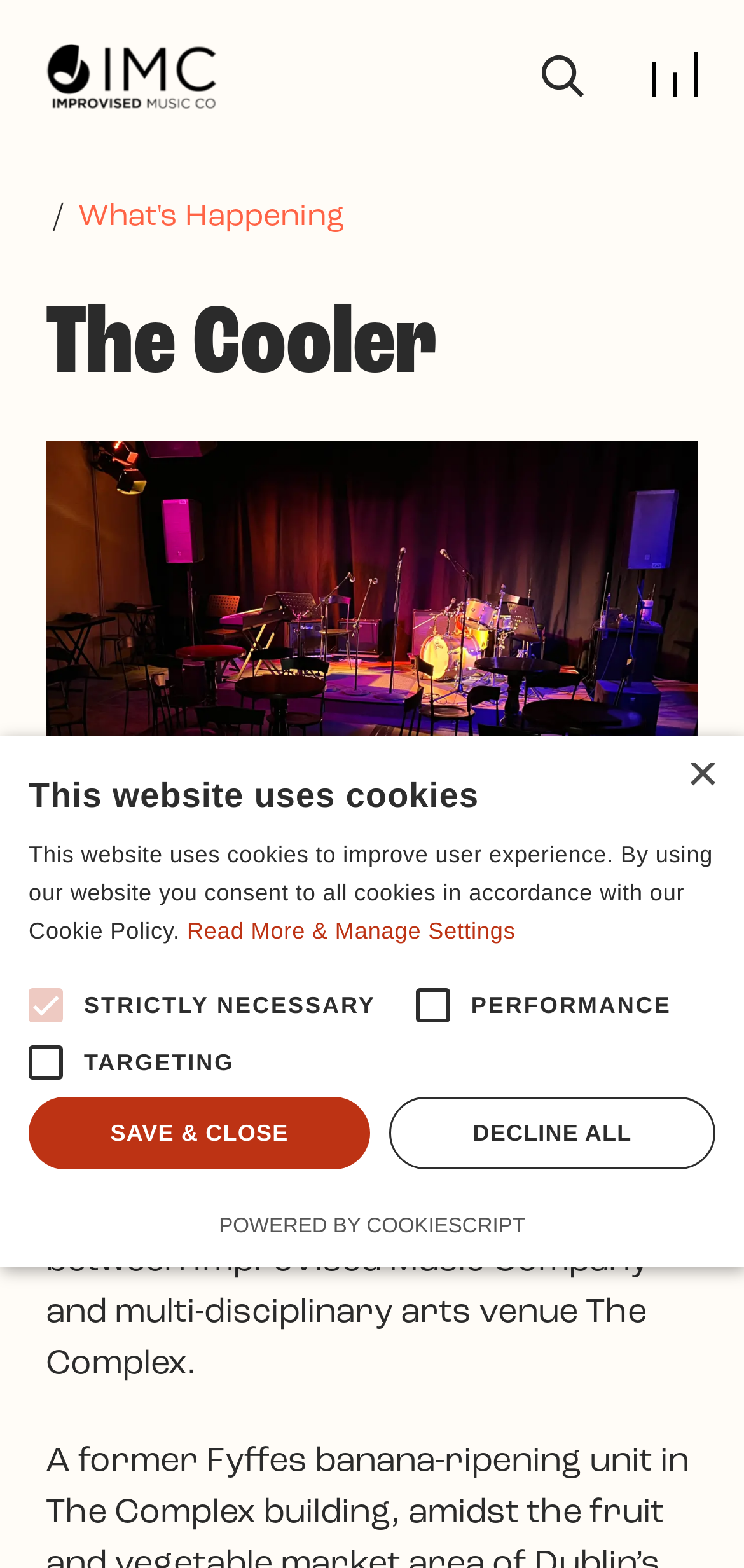Provide the bounding box coordinates of the HTML element described by the text: "Skip to main content".

[0.059, 0.004, 0.51, 0.027]